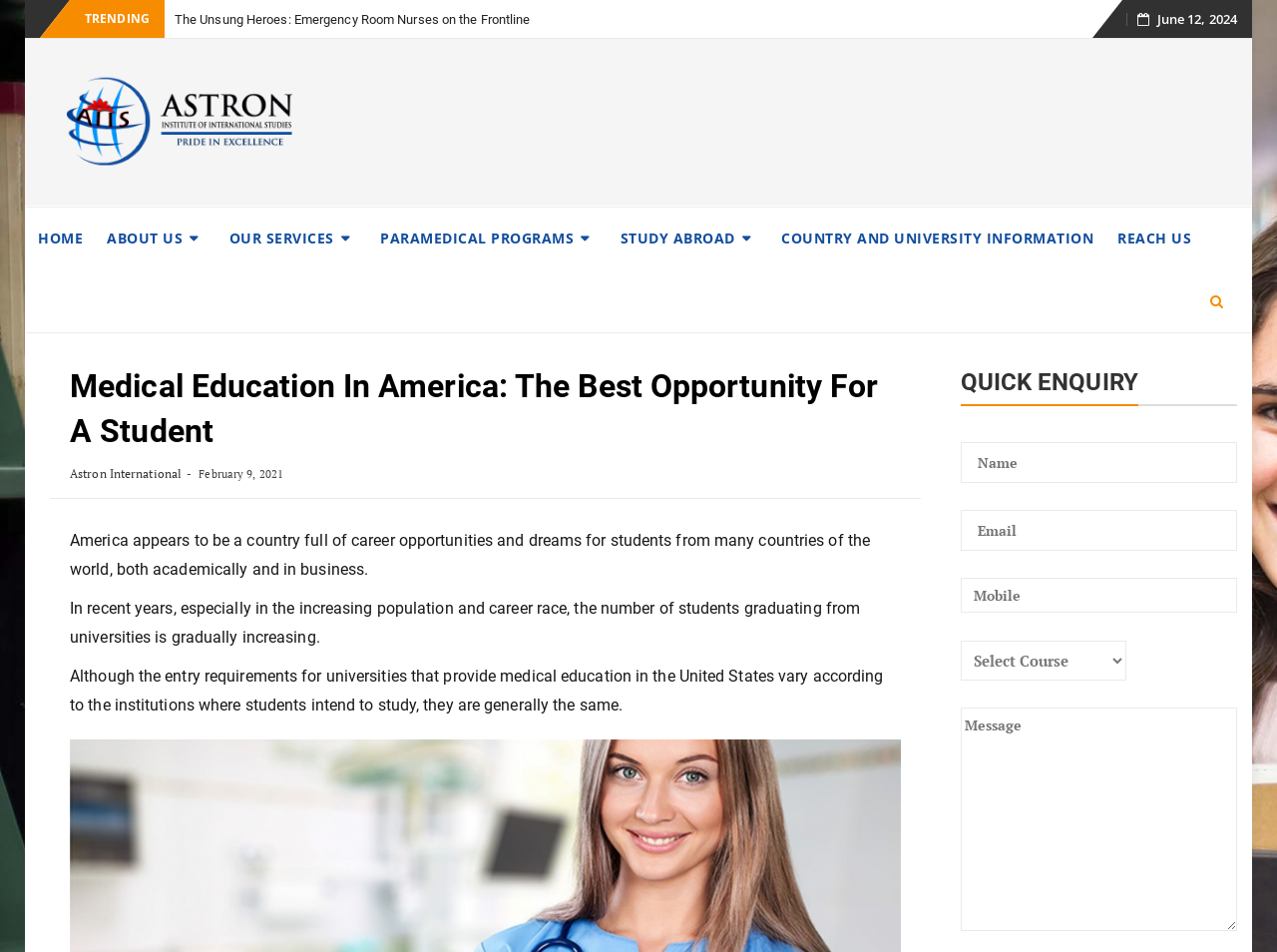Using the provided description parent_node: Skip to content, find the bounding box coordinates for the UI element. Provide the coordinates in (top-left x, top-left y, bottom-right x, bottom-right y) format, ensuring all values are between 0 and 1.

[0.938, 0.283, 0.968, 0.349]